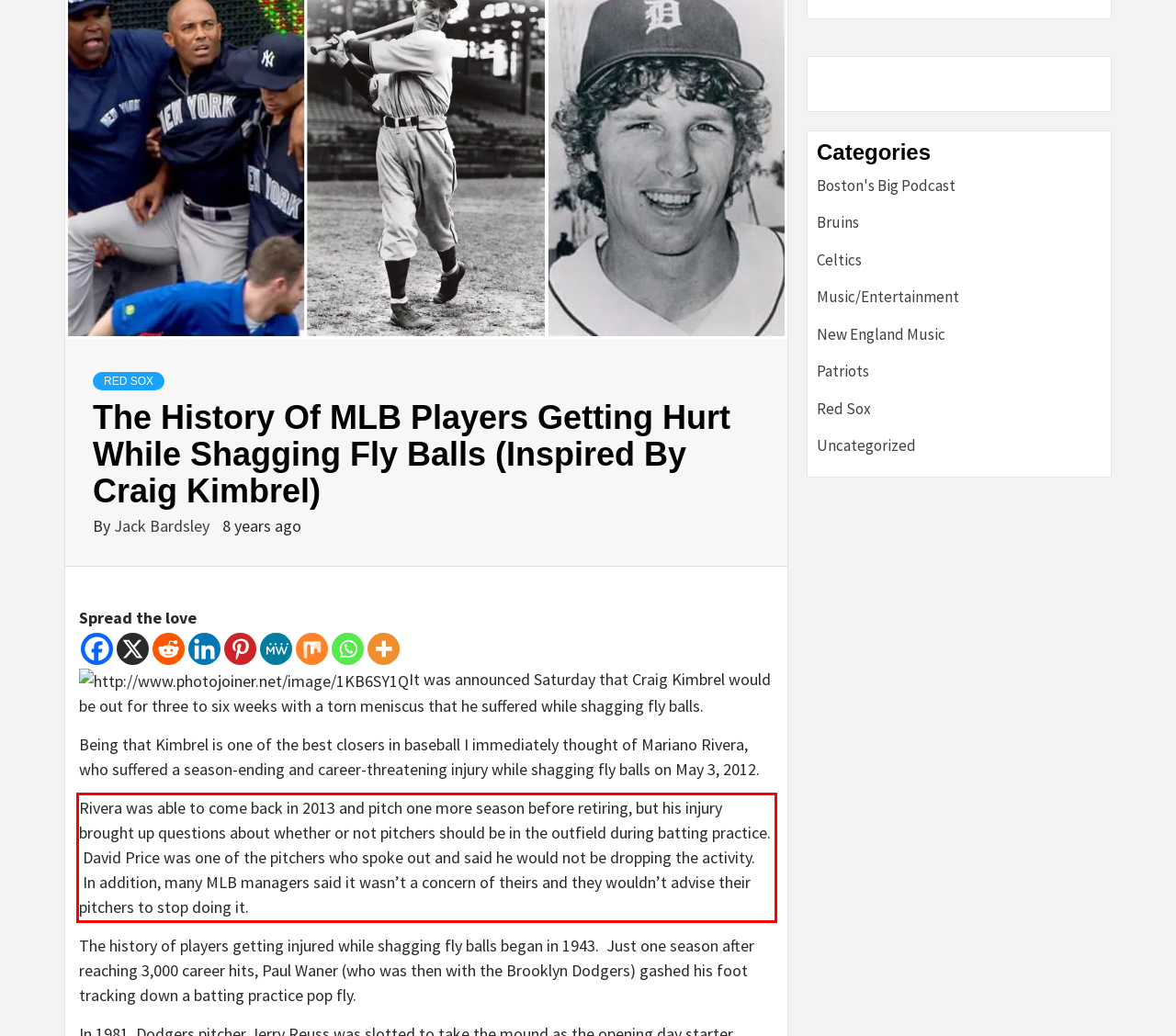From the screenshot of the webpage, locate the red bounding box and extract the text contained within that area.

Rivera was able to come back in 2013 and pitch one more season before retiring, but his injury brought up questions about whether or not pitchers should be in the outfield during batting practice. David Price was one of the pitchers who spoke out and said he would not be dropping the activity. In addition, many MLB managers said it wasn’t a concern of theirs and they wouldn’t advise their pitchers to stop doing it.